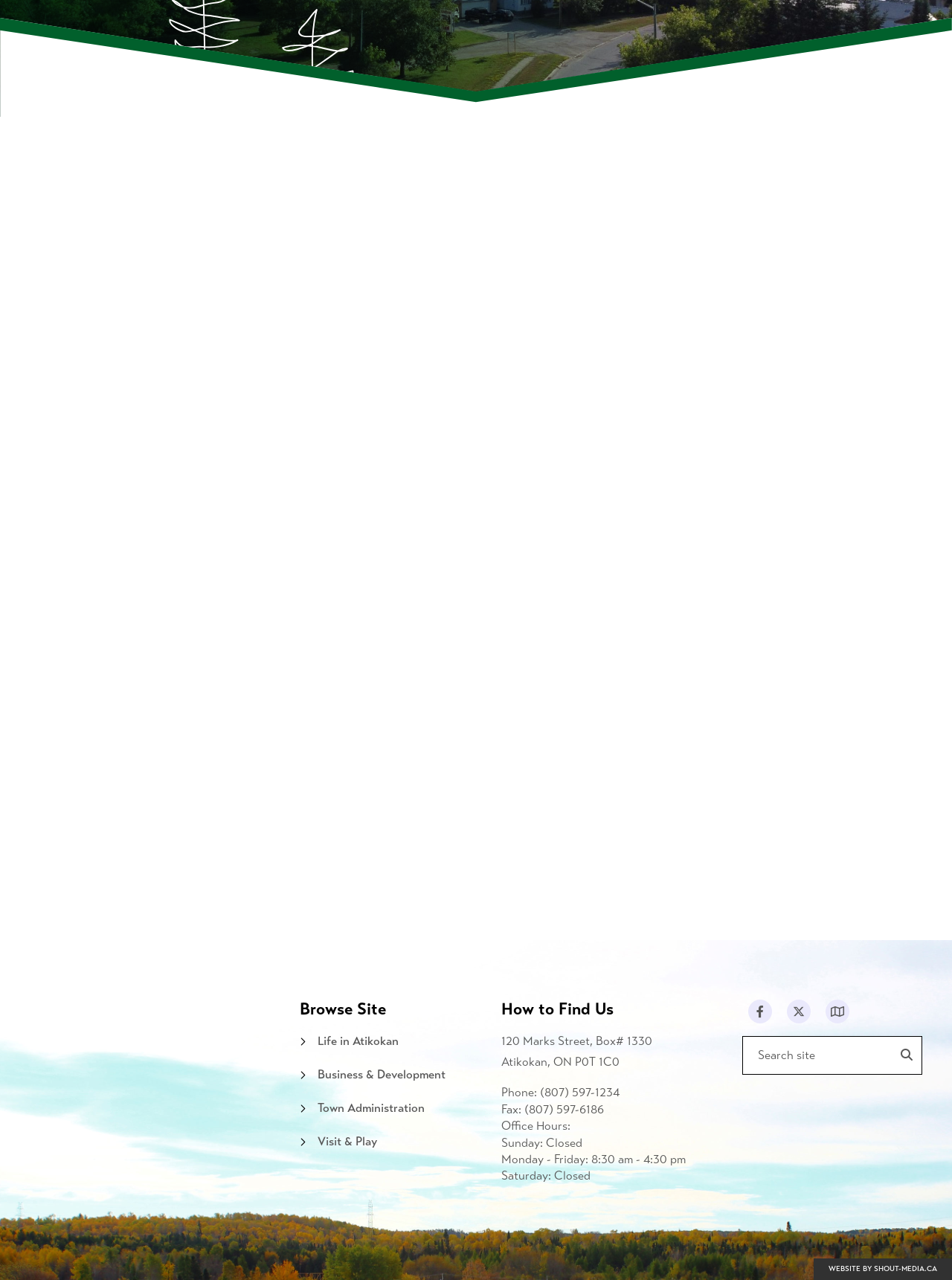Predict the bounding box coordinates for the UI element described as: "aria-label="Visit us on"". The coordinates should be four float numbers between 0 and 1, presented as [left, top, right, bottom].

[0.786, 0.781, 0.811, 0.8]